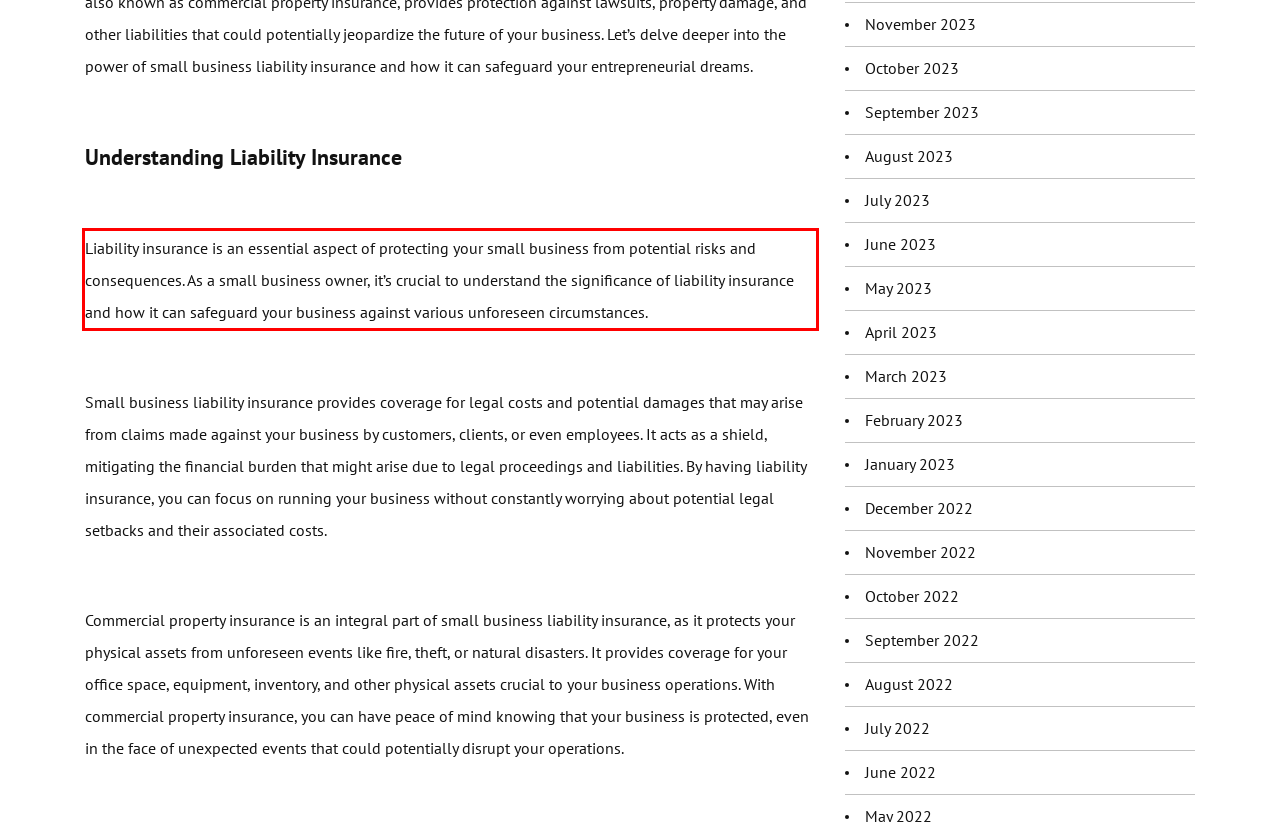You have a screenshot with a red rectangle around a UI element. Recognize and extract the text within this red bounding box using OCR.

Liability insurance is an essential aspect of protecting your small business from potential risks and consequences. As a small business owner, it’s crucial to understand the significance of liability insurance and how it can safeguard your business against various unforeseen circumstances.